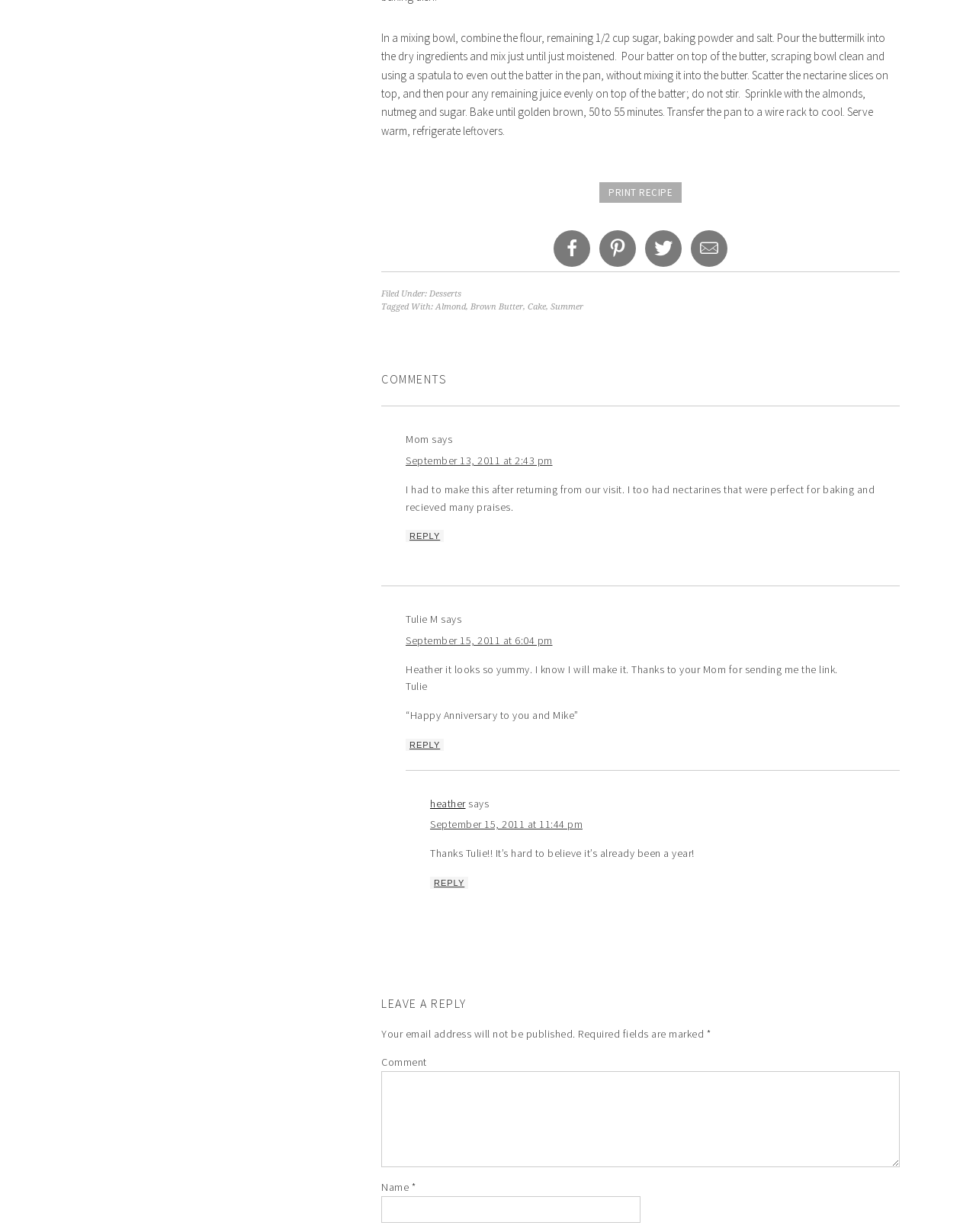Please find and report the bounding box coordinates of the element to click in order to perform the following action: "View user profile of The Dark Knight". The coordinates should be expressed as four float numbers between 0 and 1, in the format [left, top, right, bottom].

None